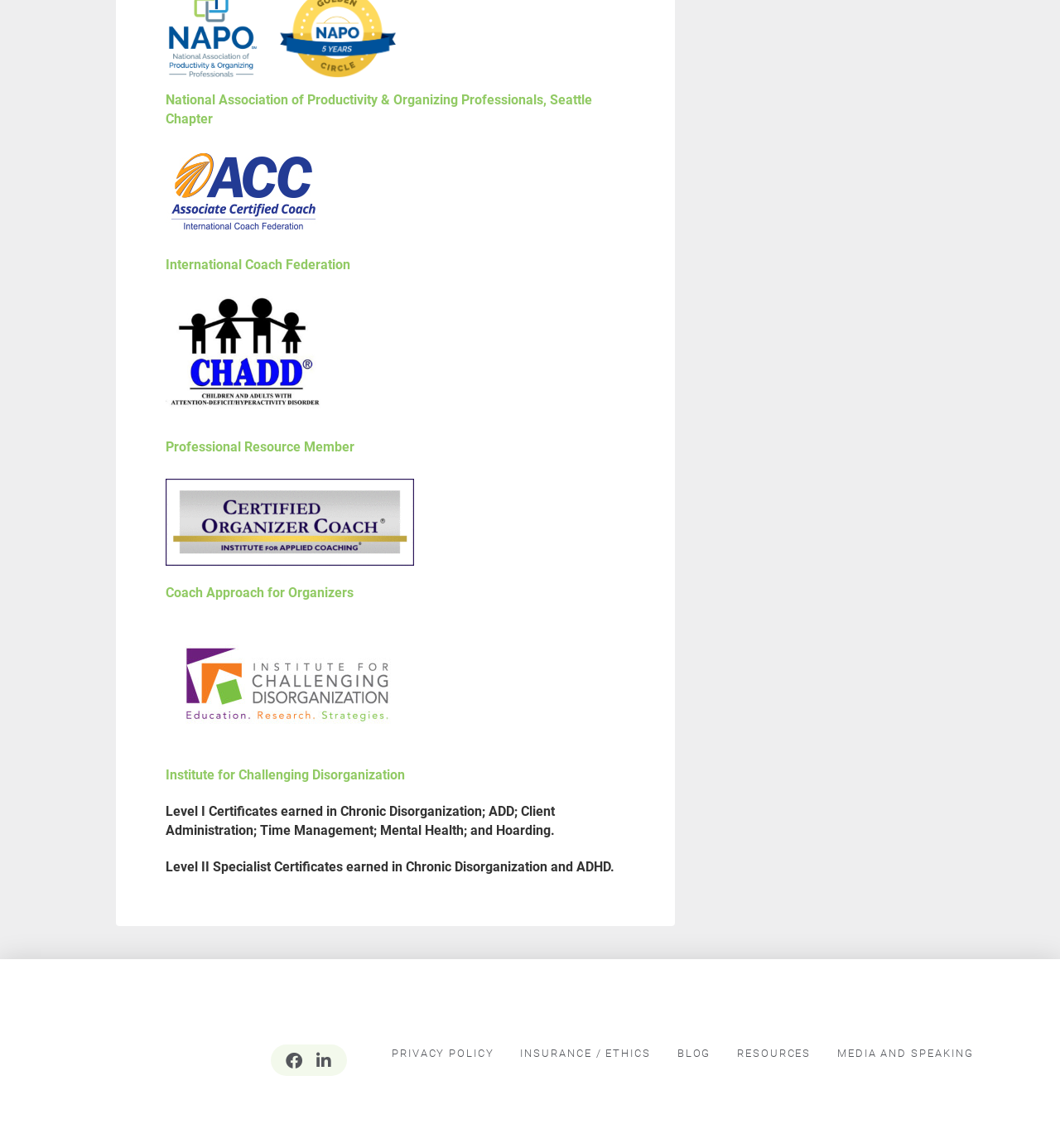Please determine the bounding box coordinates of the element's region to click for the following instruction: "Learn about the Coach Approach for Organizers".

[0.156, 0.509, 0.334, 0.523]